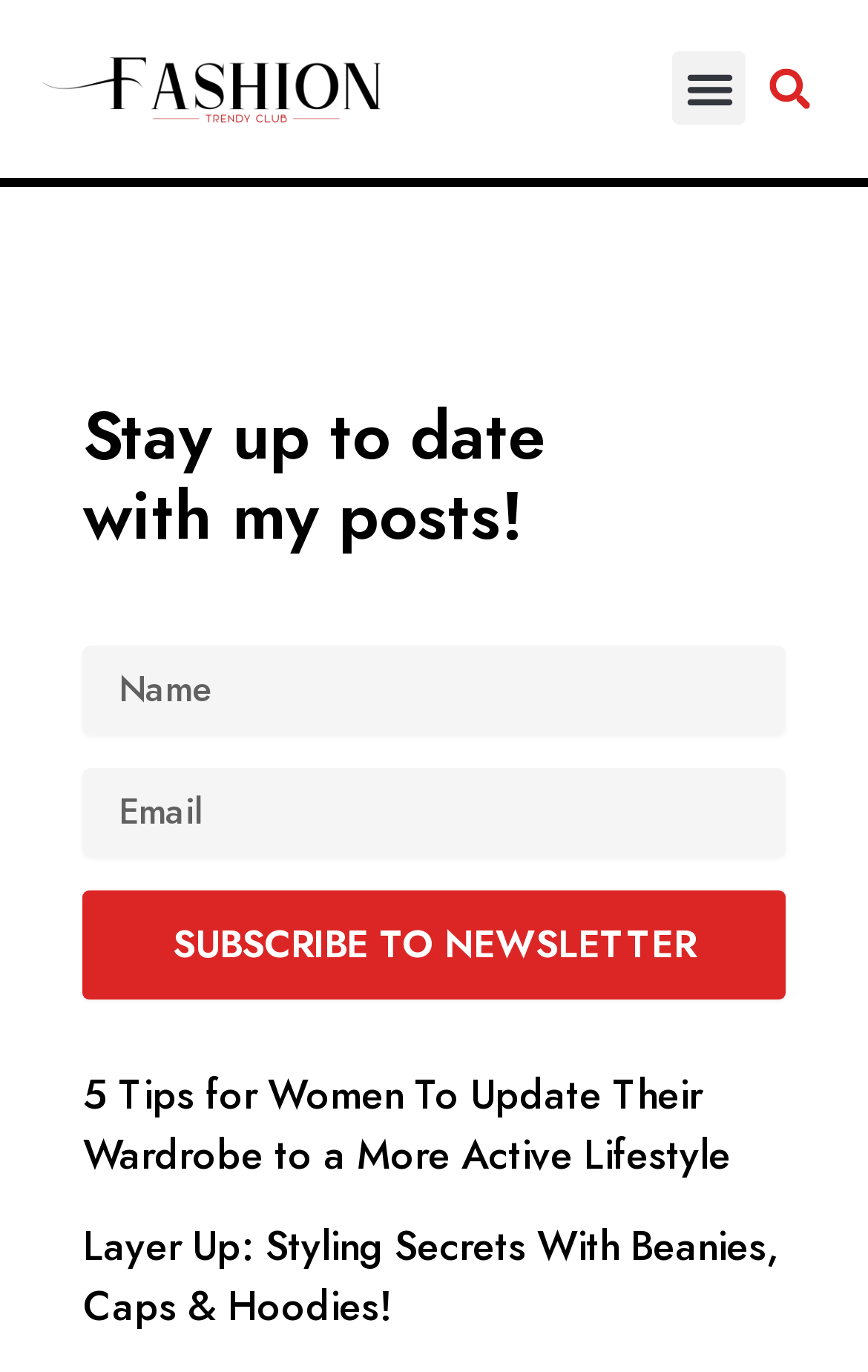What is the function of the 'Menu Toggle' button?
Provide an in-depth and detailed explanation in response to the question.

I found a button labeled 'Menu Toggle' with the property 'expanded: False', which suggests that it is used to toggle the visibility of a menu. When clicked, the menu will either expand or collapse.